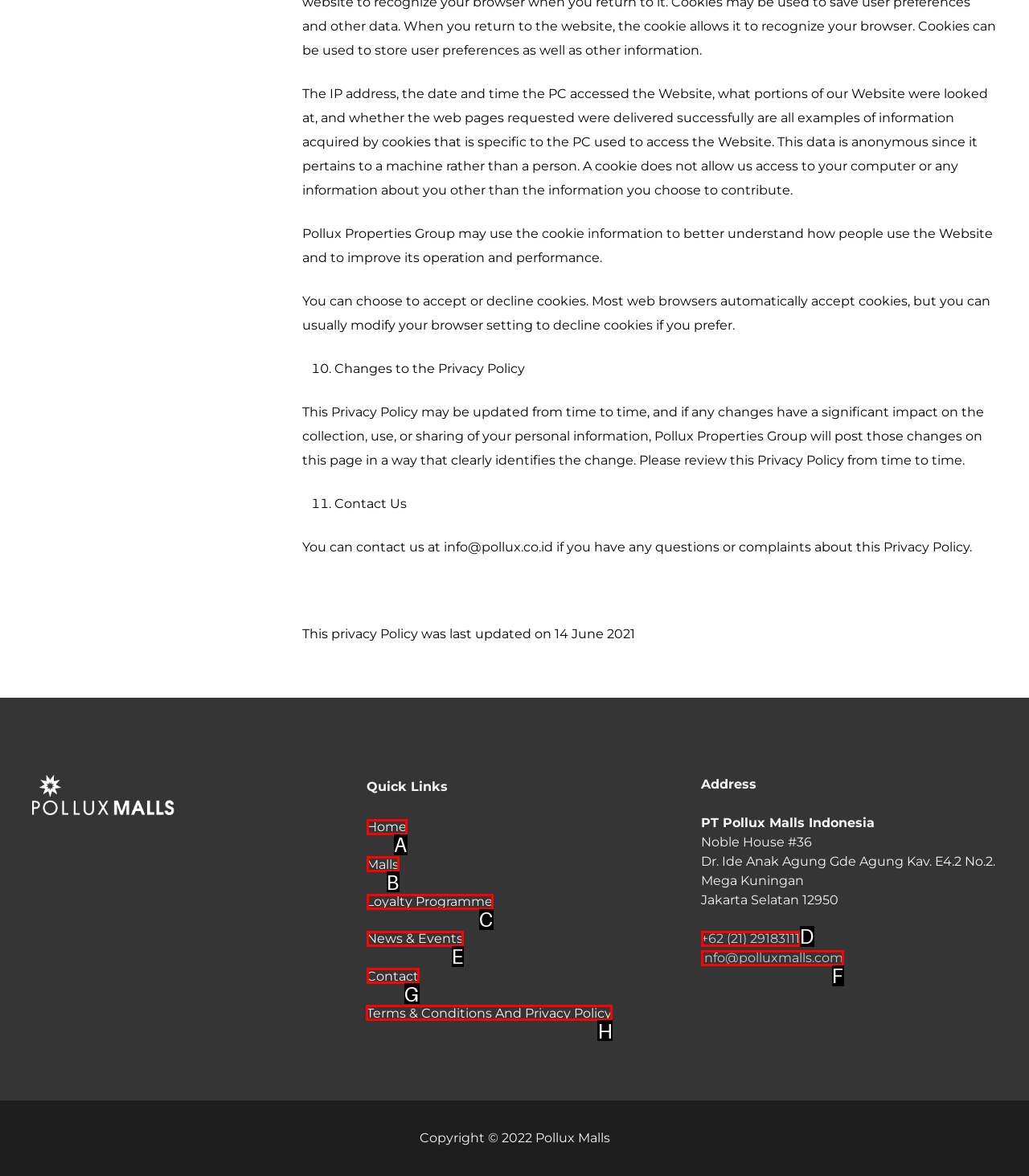Identify which lettered option completes the task: Click on Terms & Conditions And Privacy Policy. Provide the letter of the correct choice.

H